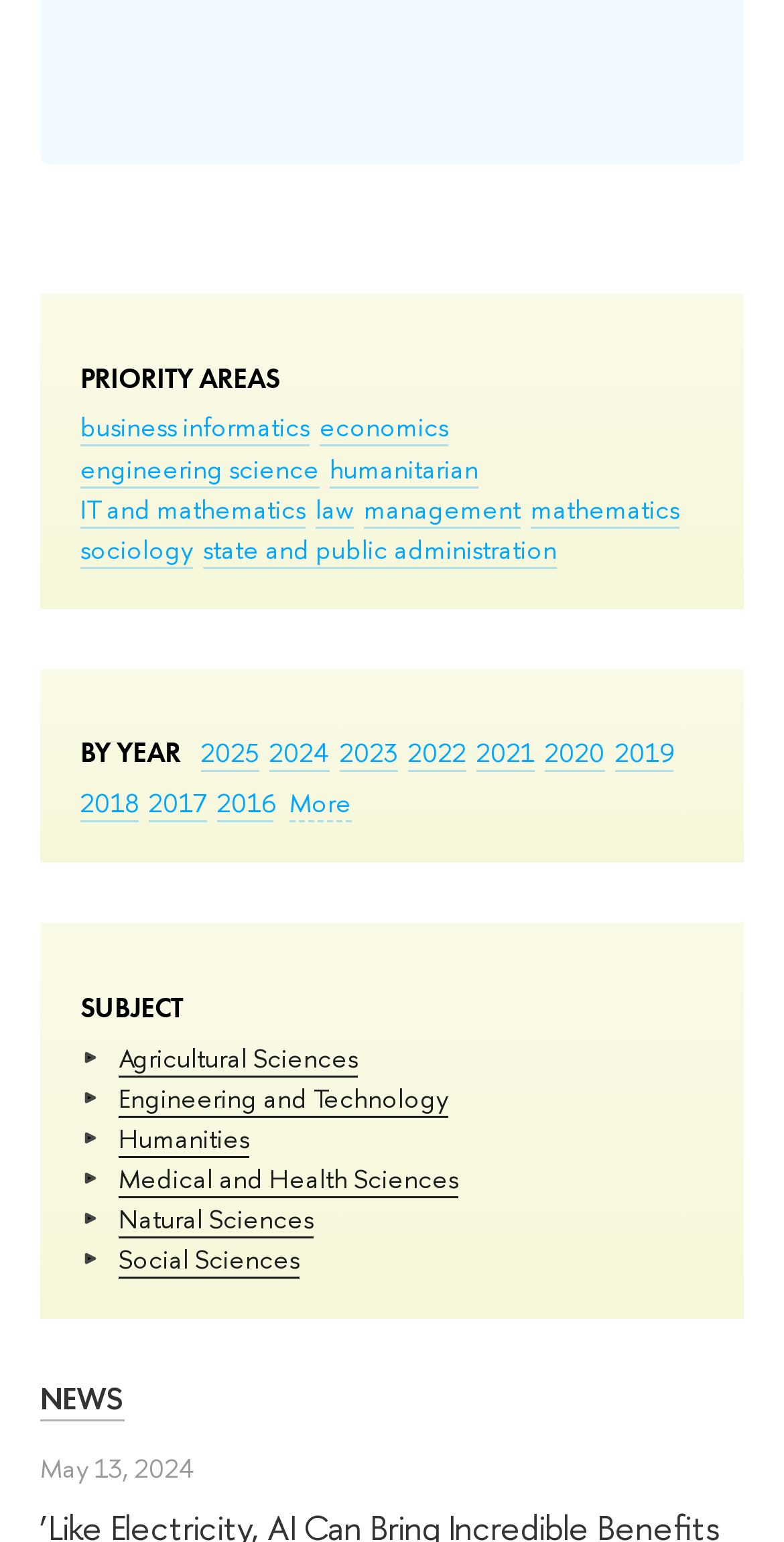How many images are there under the 'SUBJECT' heading?
Please provide a detailed and thorough answer to the question.

I counted the number of image elements under the 'SUBJECT' heading, which are six small images next to each subject link.